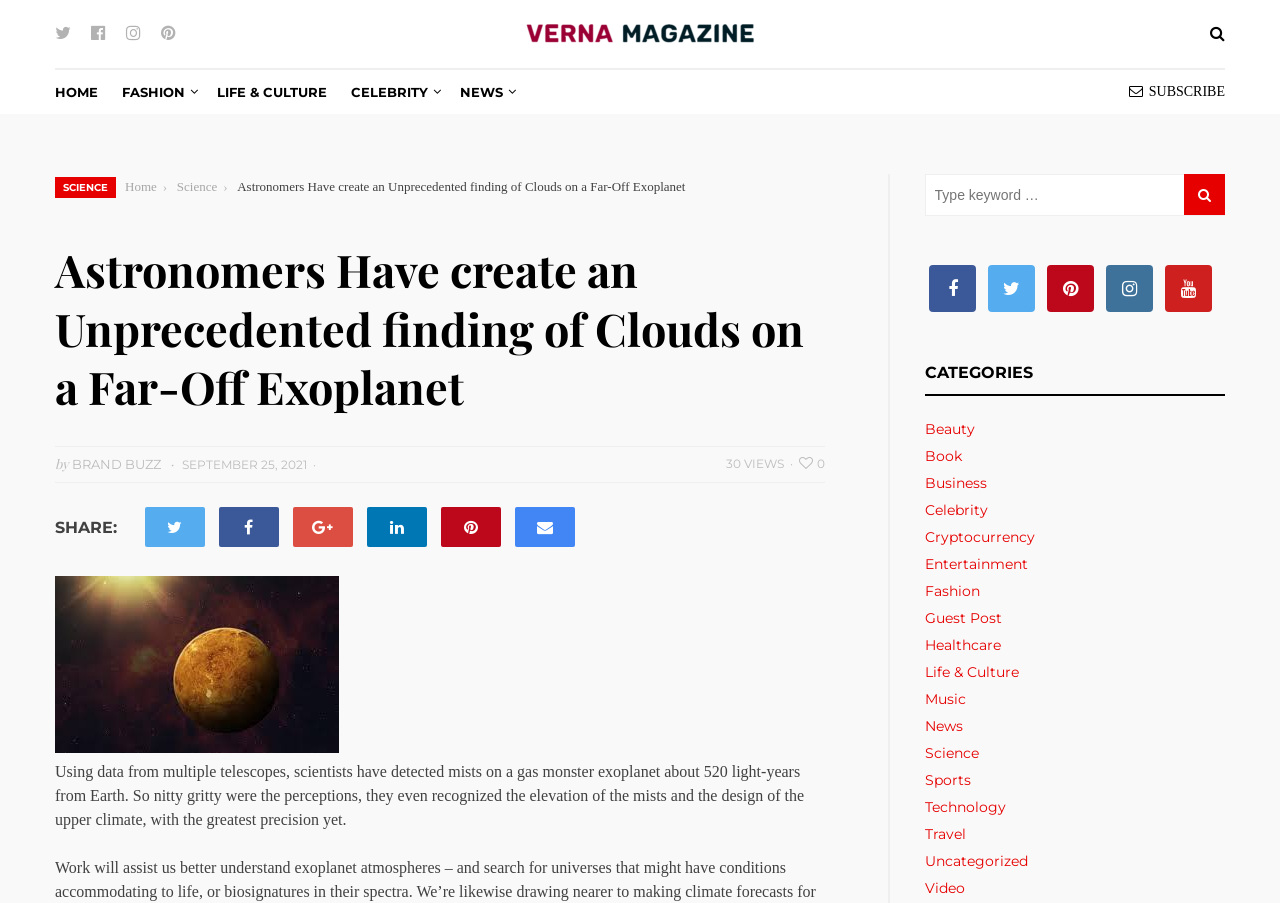How many views does the article have? From the image, respond with a single word or brief phrase.

30